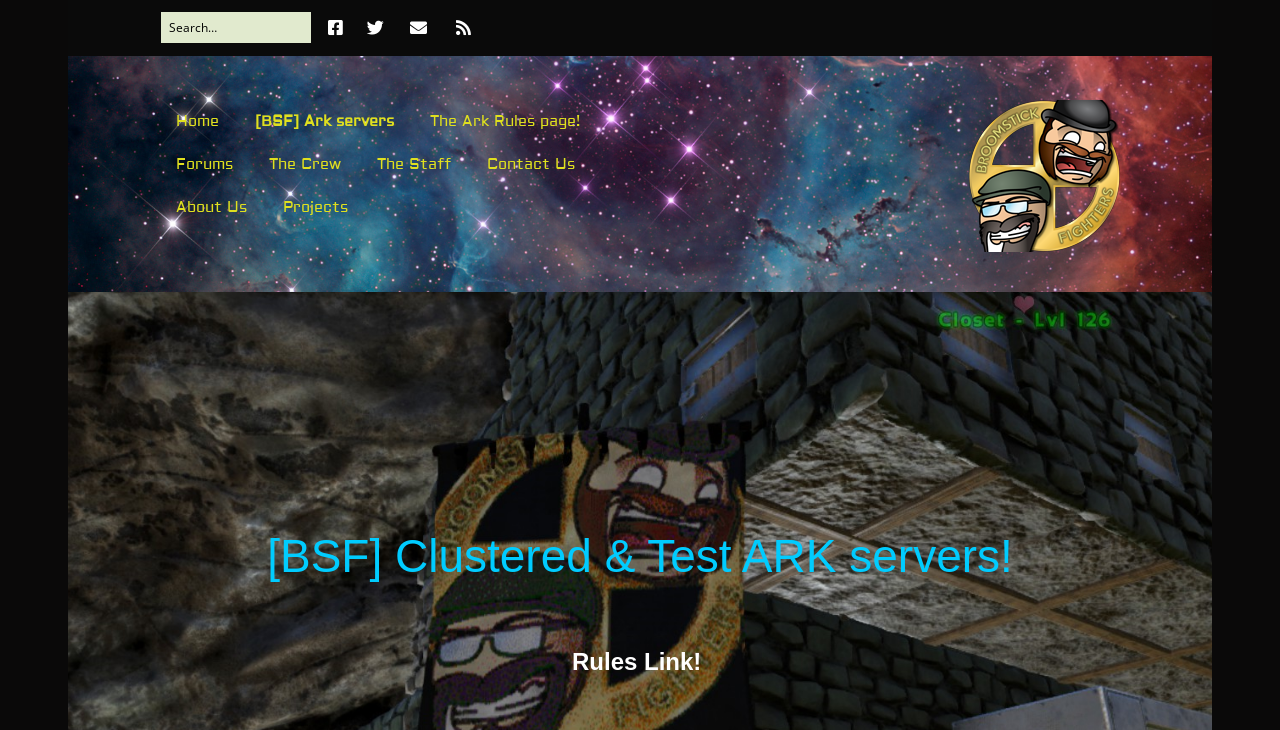Elaborate on the webpage's design and content in a detailed caption.

The webpage is about [BSF] Ark servers and Broomstickfighters. At the top left, there is a search box with a label "Search for:" and a search icon. To the right of the search box, there are four social media links: Facebook, Twitter, Email, and RSS. 

Below the search box and social media links, there is a logo of Broomstickfighters, which is an image with a link to the main page. 

On the left side, there is a navigation menu with links to Home, [BSF] Ark servers, The Ark Rules page!, Forums, The Crew, The Staff, Contact Us, and About Us. 

On the right side of the navigation menu, there is a section about Projects, which has a heading "[BSF] Clustered & Test ARK servers!" and a subheading "Rules Link!" with a link to the rules page.